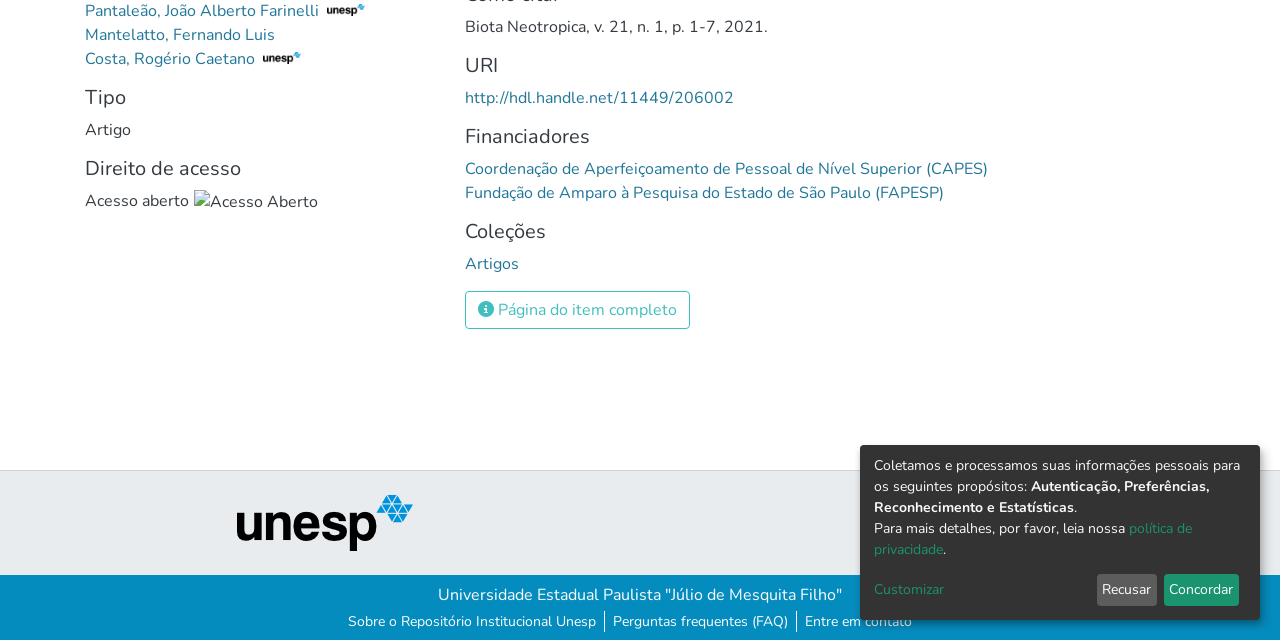Give the bounding box coordinates for the element described by: "Mantelatto, Fernando Luis".

[0.066, 0.038, 0.215, 0.072]